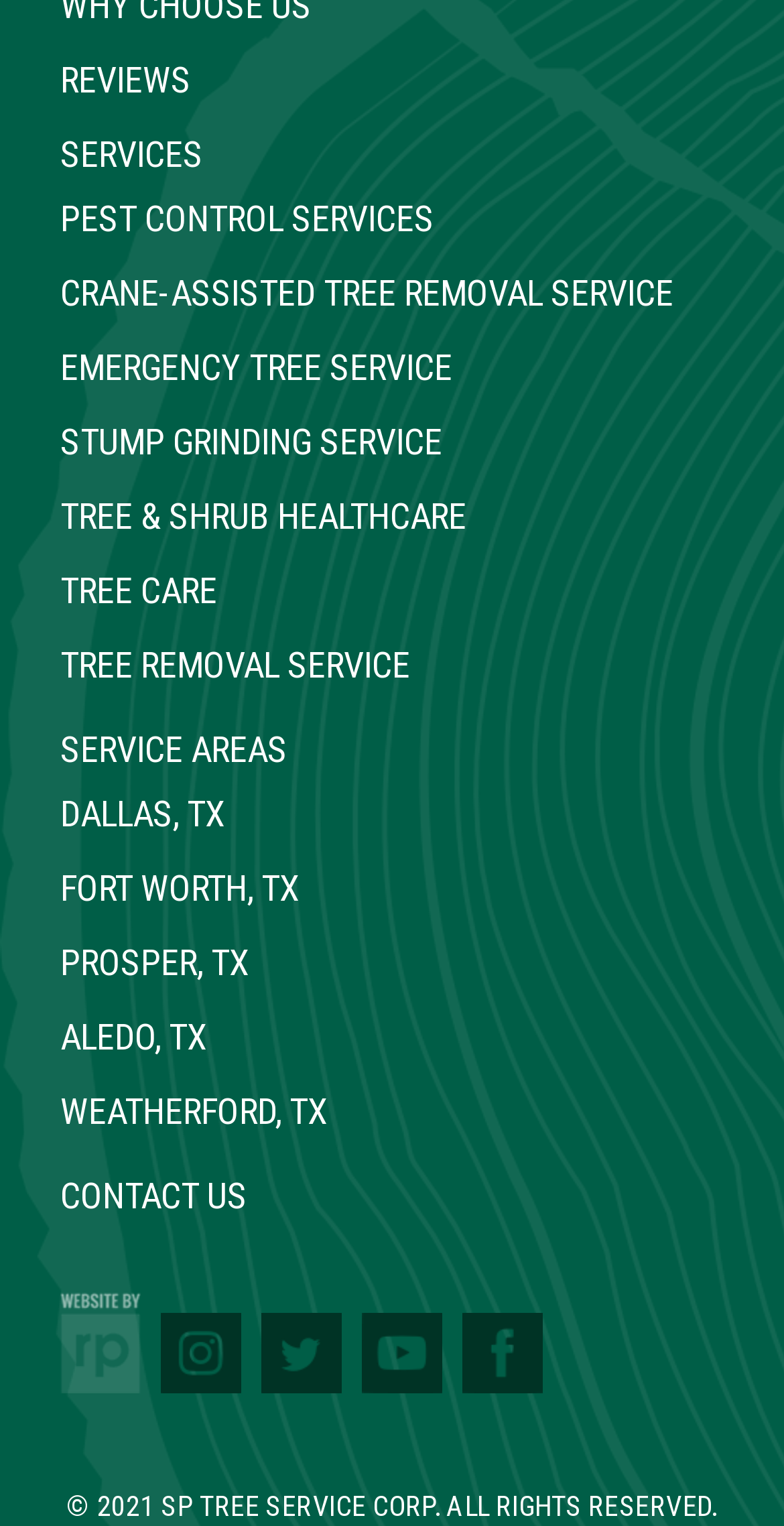Determine the bounding box coordinates of the clickable element necessary to fulfill the instruction: "Learn about TREE CARE". Provide the coordinates as four float numbers within the 0 to 1 range, i.e., [left, top, right, bottom].

[0.077, 0.369, 0.923, 0.405]